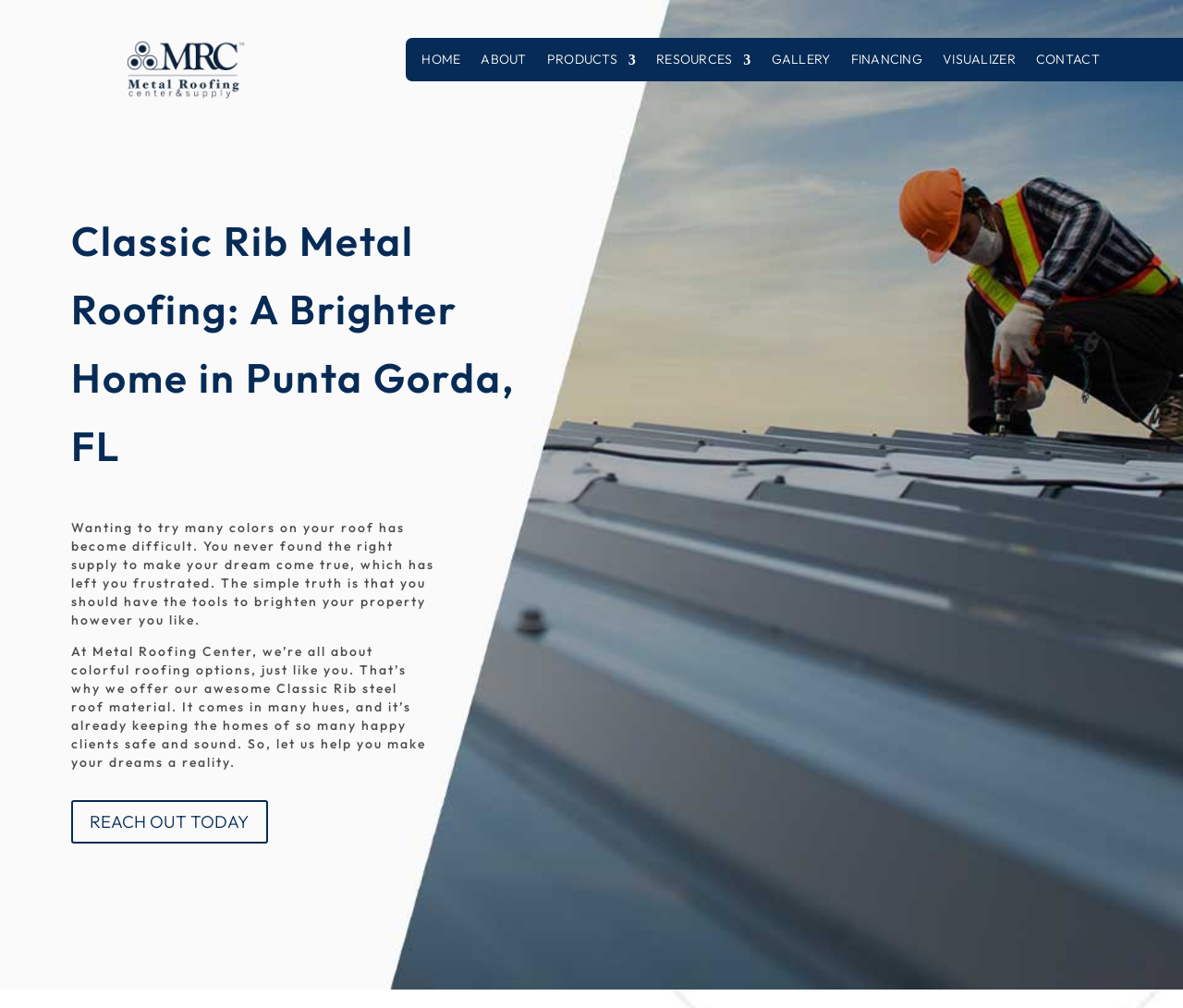Please determine the bounding box coordinates of the area that needs to be clicked to complete this task: 'Log in to the website'. The coordinates must be four float numbers between 0 and 1, formatted as [left, top, right, bottom].

None